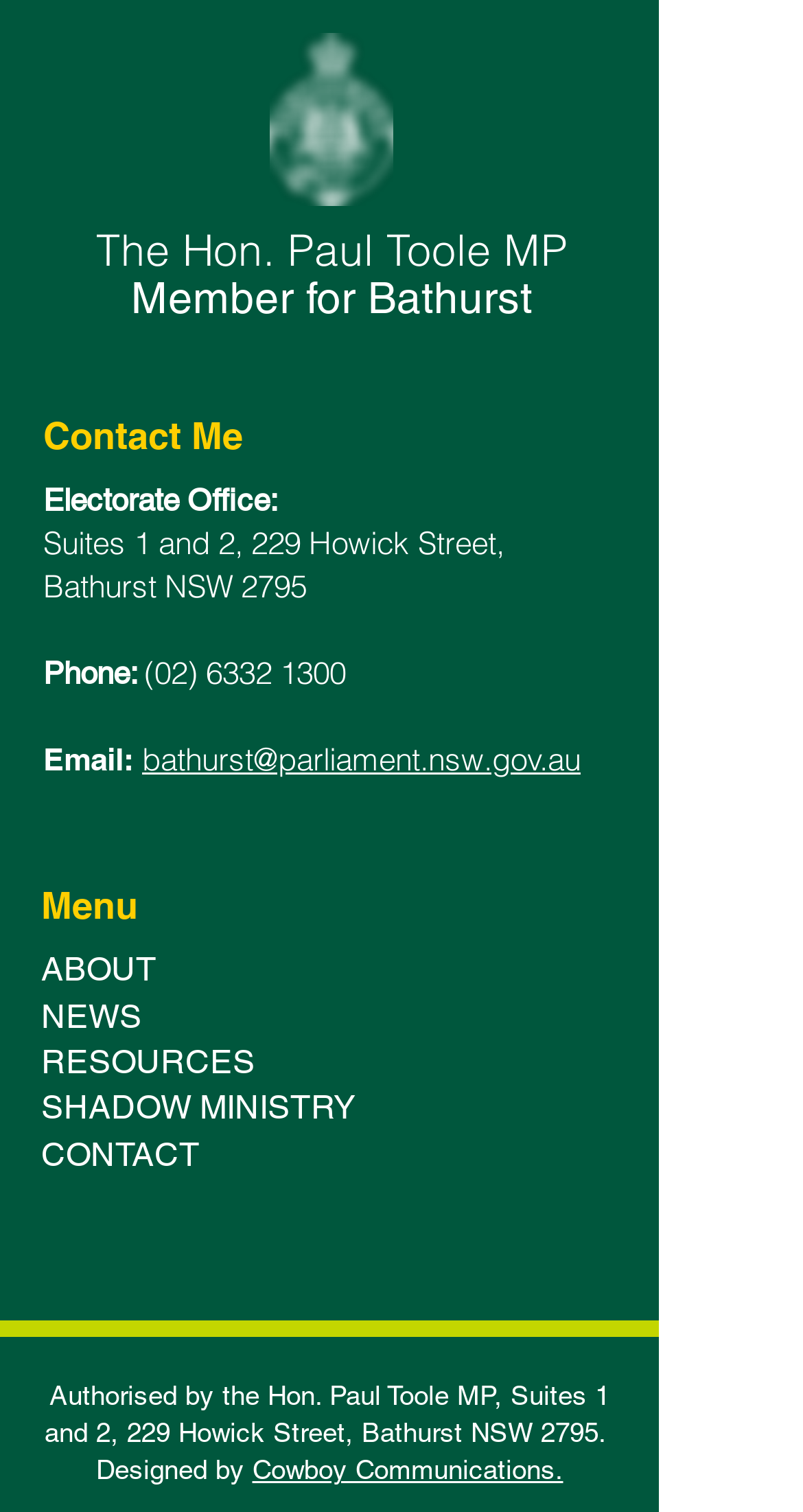Determine the bounding box for the HTML element described here: "parent_node: News". The coordinates should be given as [left, top, right, bottom] with each number being a float between 0 and 1.

None